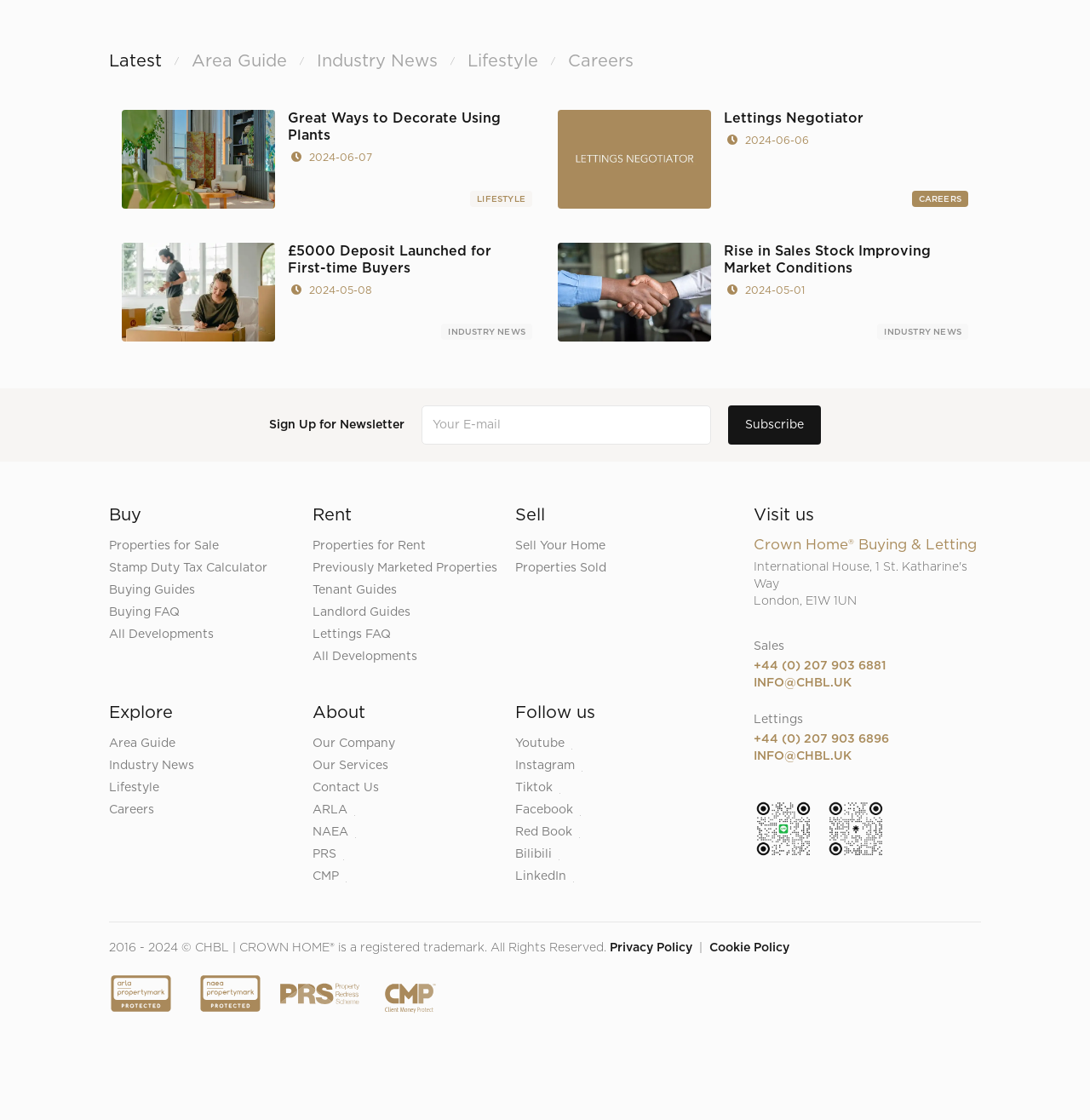Using the details in the image, give a detailed response to the question below:
What social media platforms can users follow?

The webpage has a 'Follow us' section at the bottom, which provides links to various social media platforms, including Youtube, Instagram, Tiktok, Facebook, LinkedIn, and others. This section allows users to follow the company or organization on these platforms.